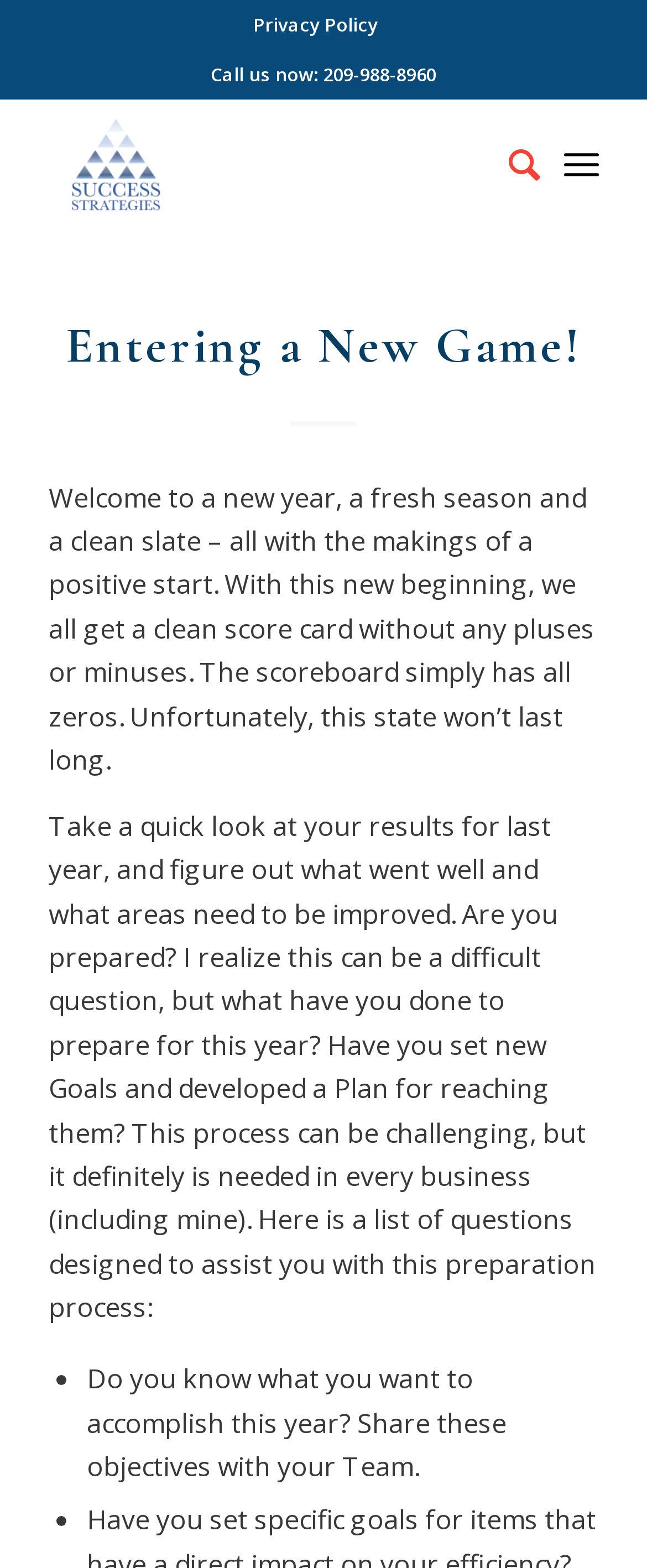Predict the bounding box of the UI element based on the description: "Search". The coordinates should be four float numbers between 0 and 1, formatted as [left, top, right, bottom].

[0.735, 0.062, 0.835, 0.147]